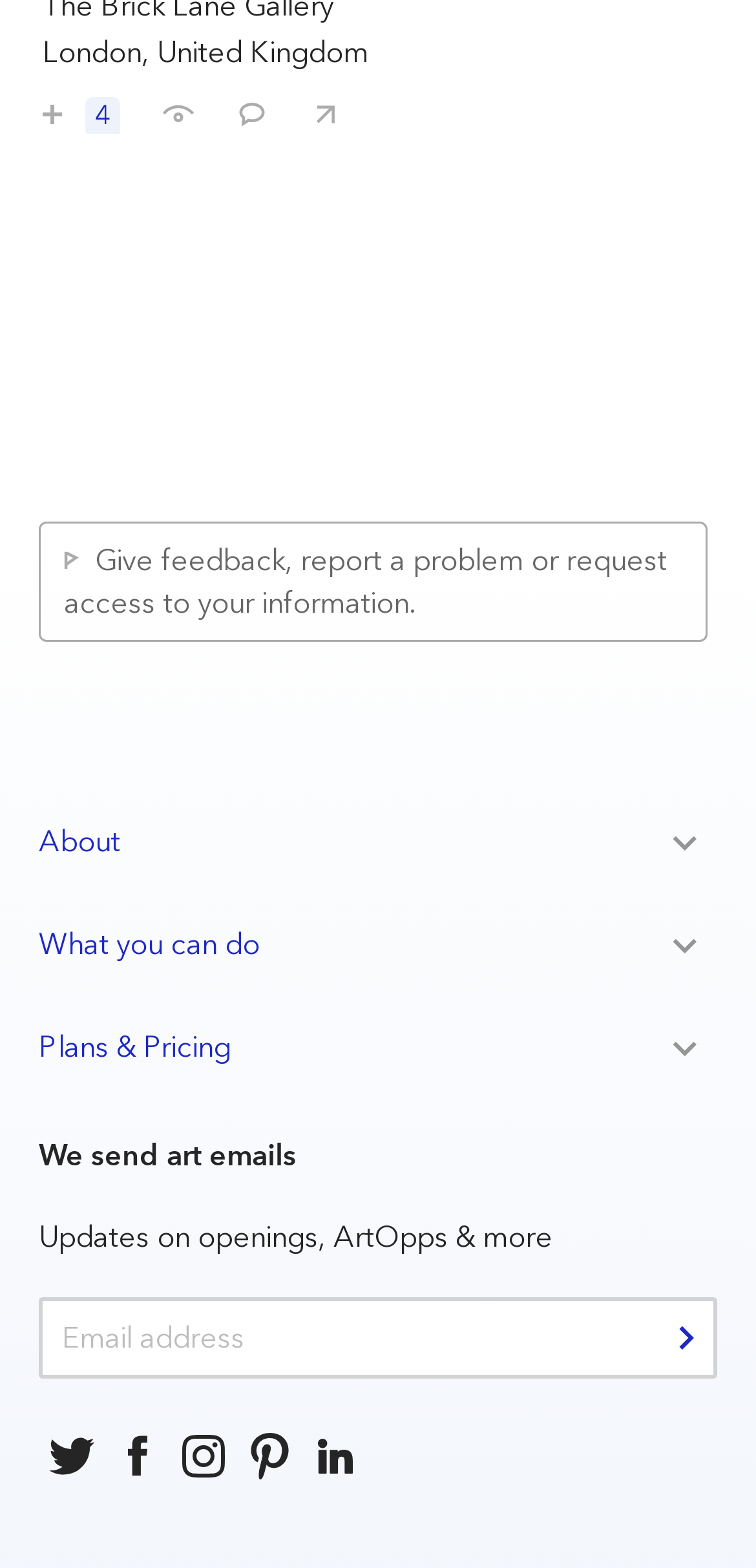Please find the bounding box coordinates of the section that needs to be clicked to achieve this instruction: "Save Contemporary Painting | All Female Art".

[0.018, 0.049, 0.185, 0.086]